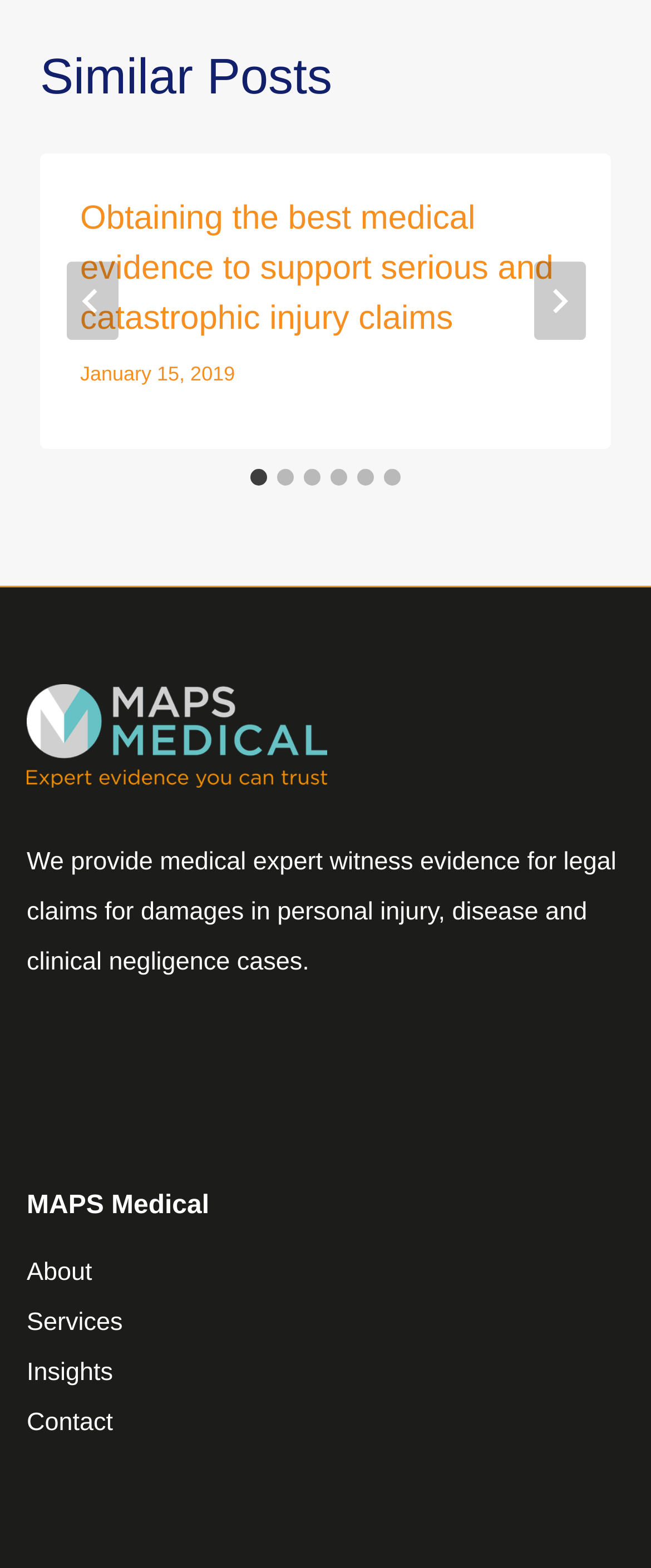Find the bounding box coordinates of the clickable area that will achieve the following instruction: "Select slide 2".

[0.426, 0.299, 0.451, 0.309]